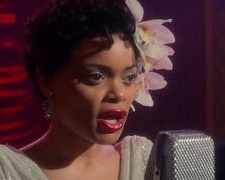Please reply to the following question using a single word or phrase: 
What is the film 'The United States vs. Billie Holiday' about?

Billie Holiday's legacy and struggles